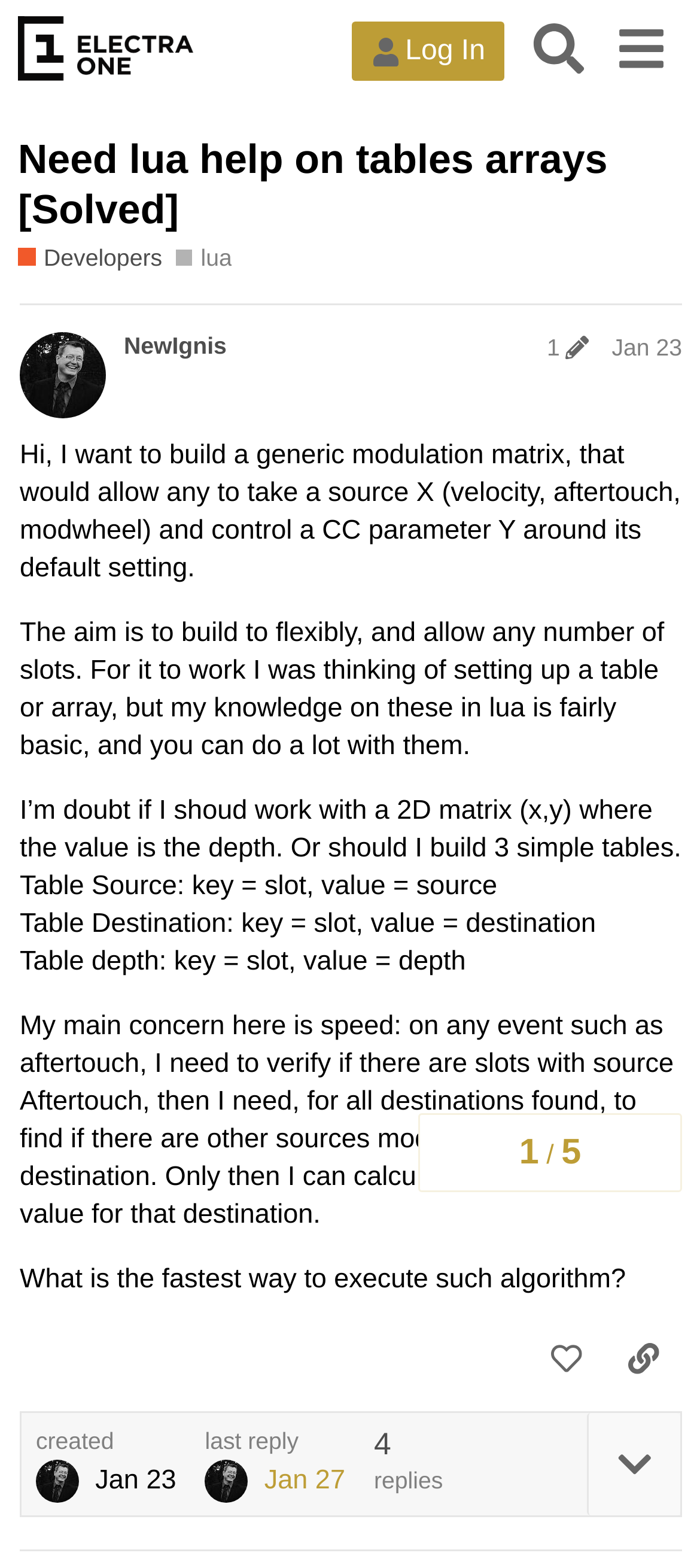Please identify the primary heading of the webpage and give its text content.

Need lua help on tables arrays [Solved]